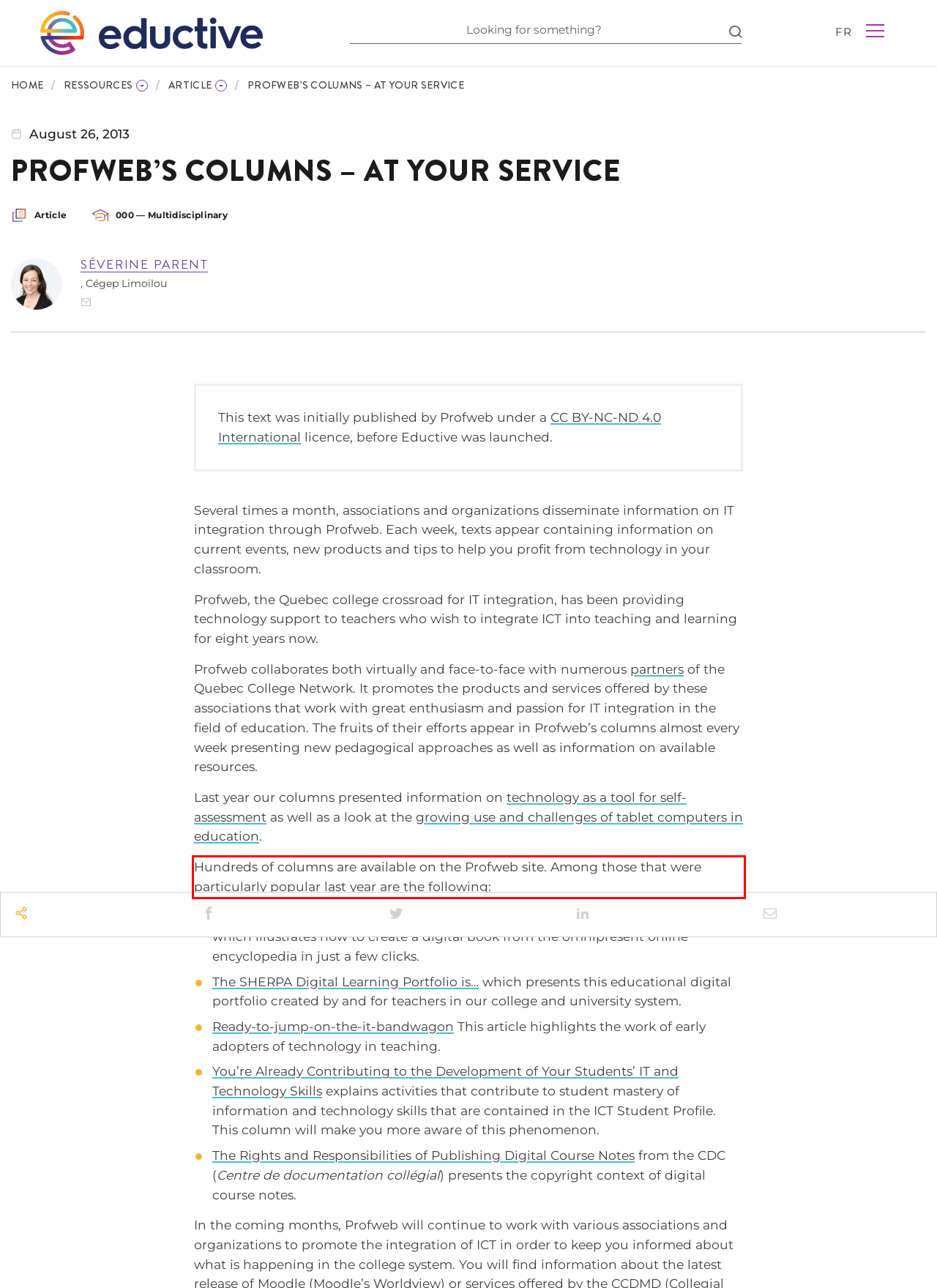Given a screenshot of a webpage, locate the red bounding box and extract the text it encloses.

Hundreds of columns are available on the Profweb site. Among those that were particularly popular last year are the following: